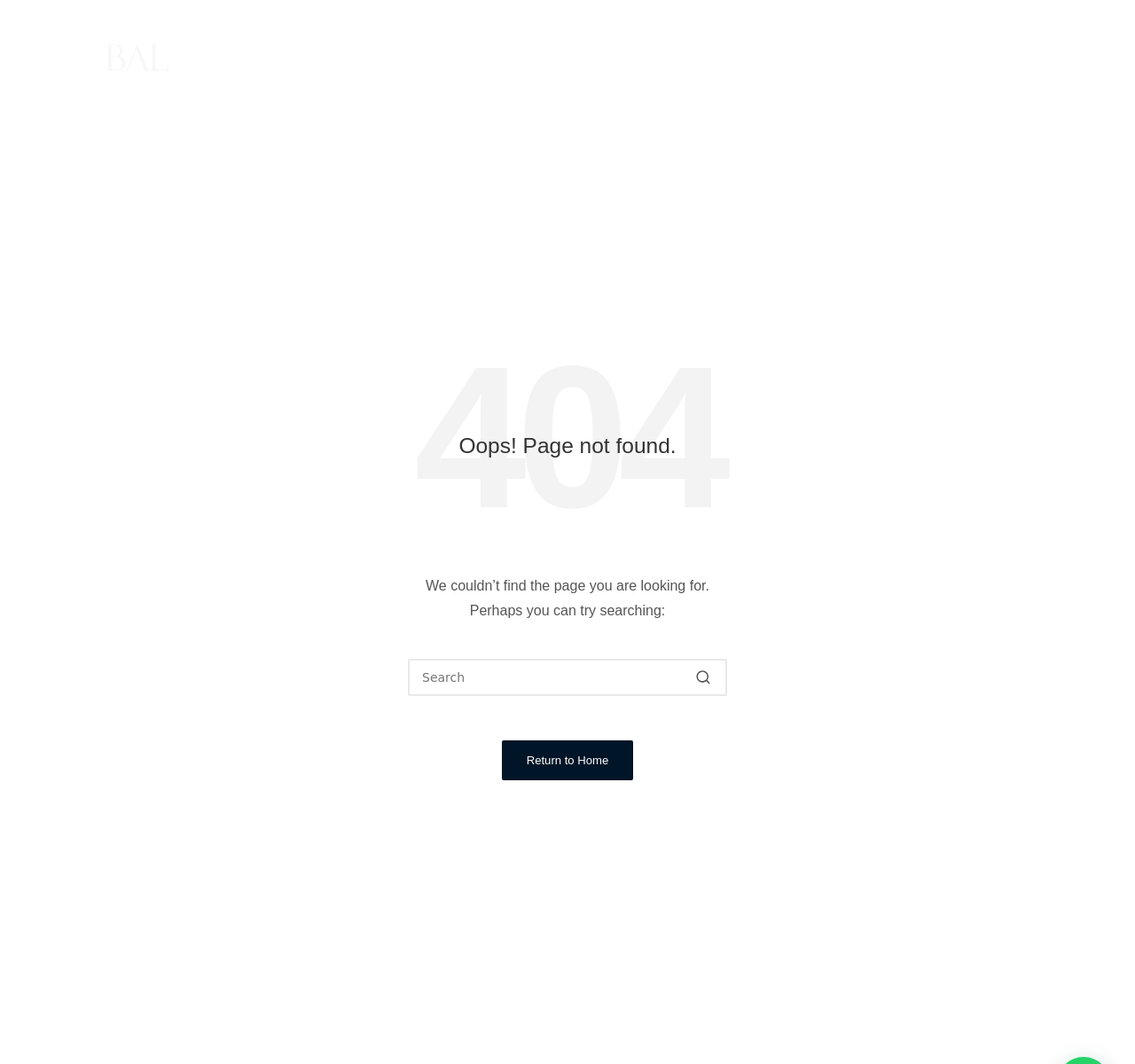Can you show the bounding box coordinates of the region to click on to complete the task described in the instruction: "Search for something"?

[0.359, 0.619, 0.641, 0.654]